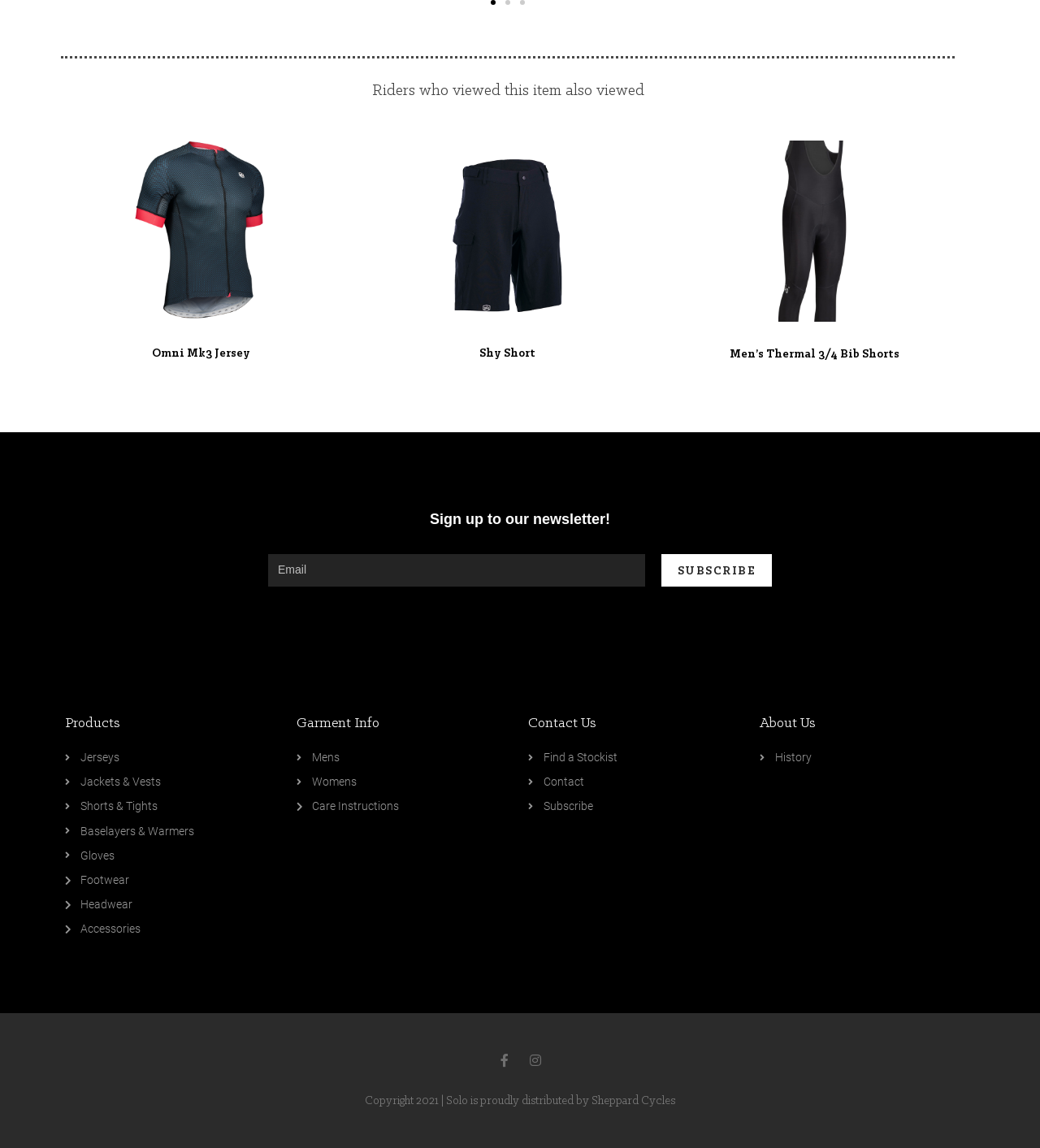Identify the bounding box of the UI component described as: "Shy Short".

[0.461, 0.303, 0.515, 0.314]